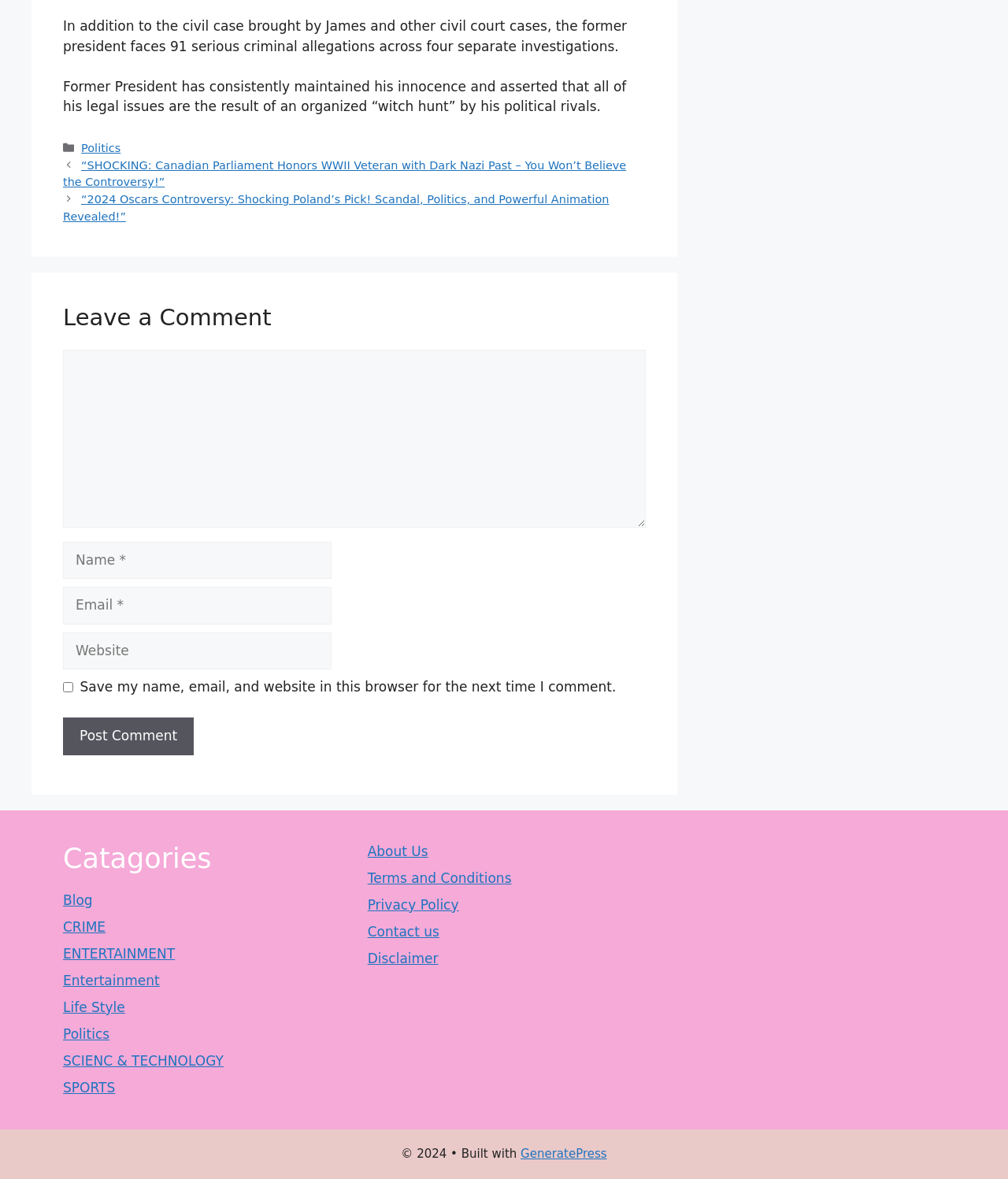Respond to the question below with a single word or phrase: What is the purpose of the textbox labeled 'Comment'?

Leave a comment